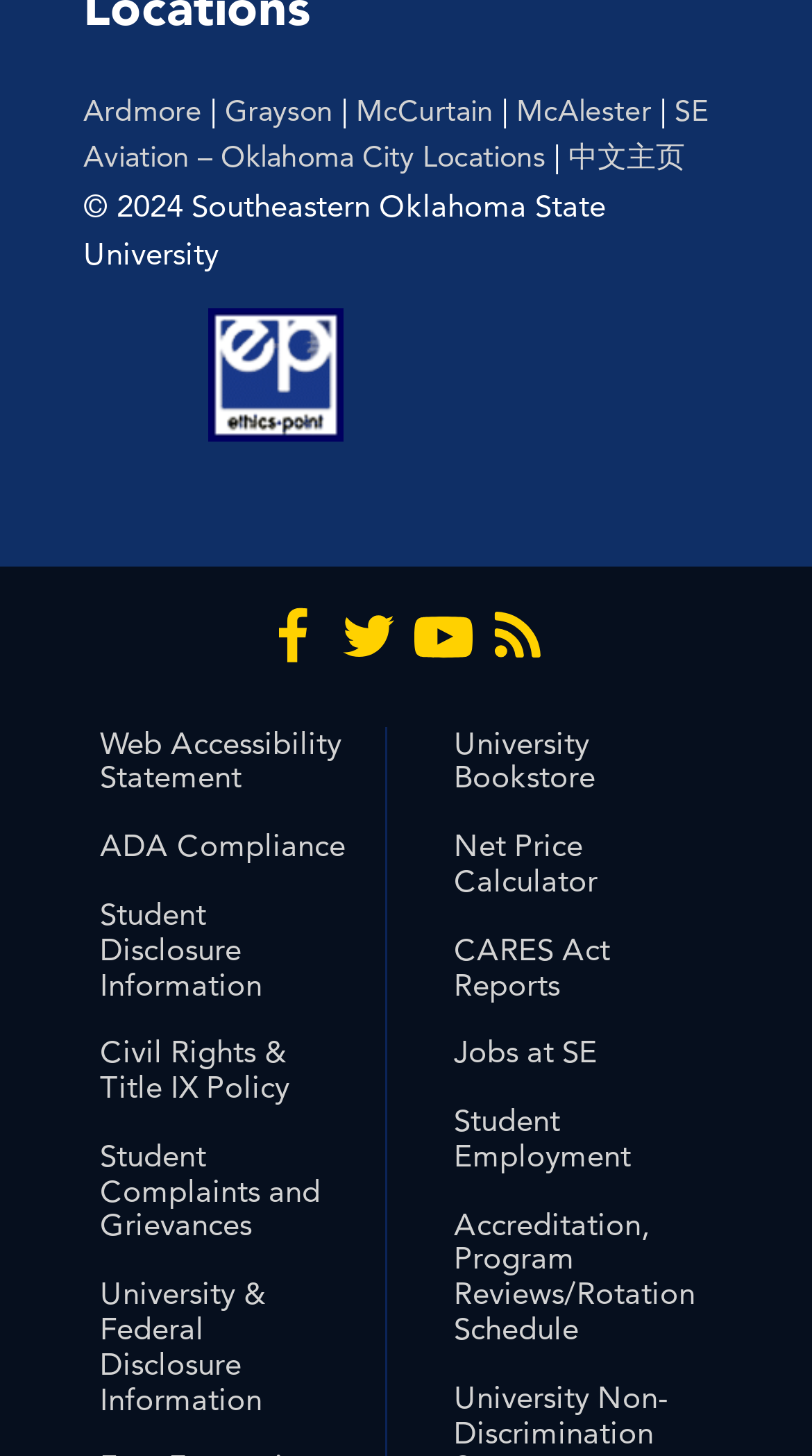Kindly determine the bounding box coordinates for the area that needs to be clicked to execute this instruction: "Go to Facebook".

[0.326, 0.4, 0.397, 0.464]